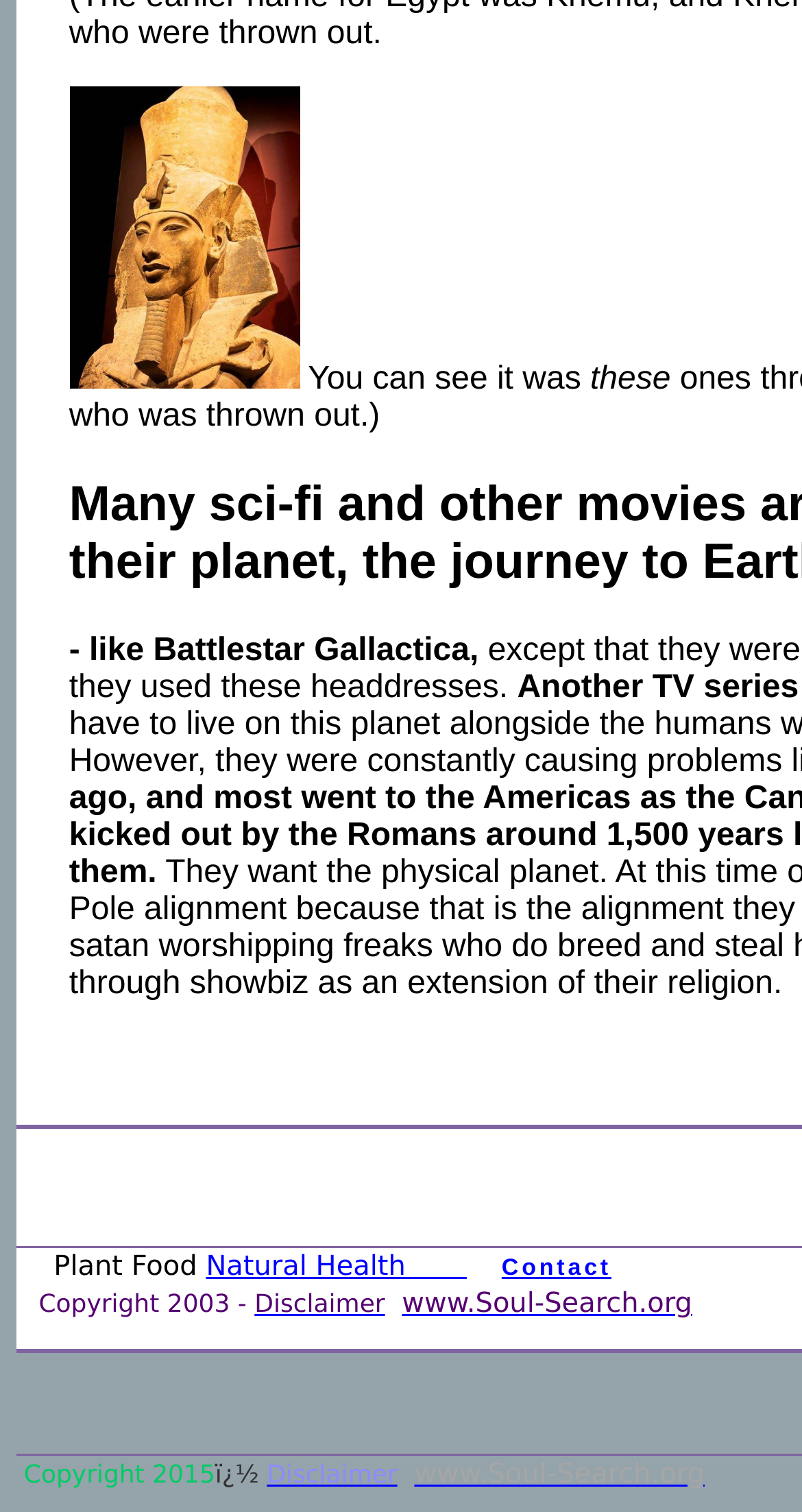What is the first word in the sentence?
Use the image to answer the question with a single word or phrase.

You